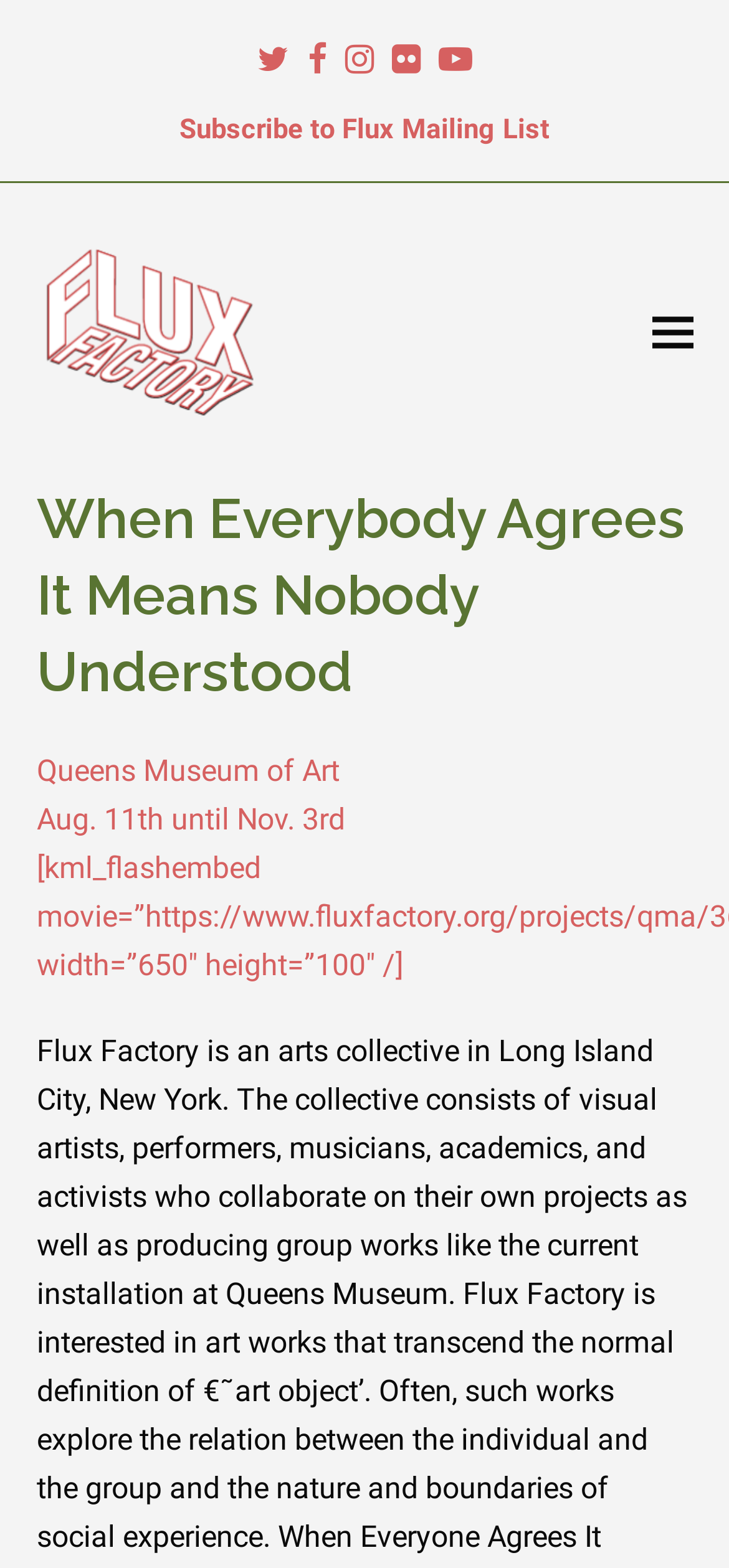Provide a one-word or short-phrase answer to the question:
What is the text of the main heading?

When Everybody Agrees It Means Nobody Understood